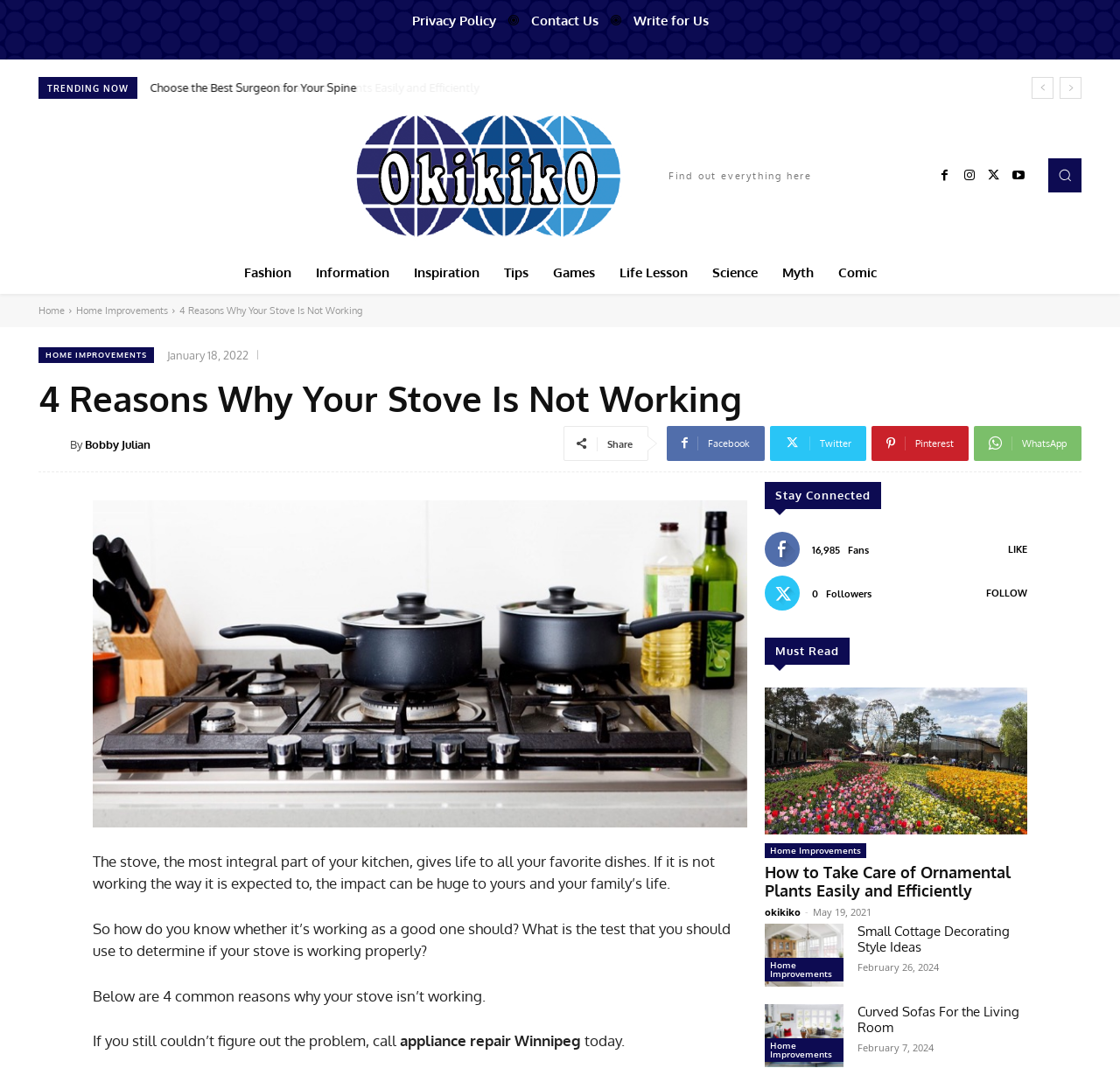Locate the bounding box coordinates of the clickable part needed for the task: "Visit the 'Home Improvements' page".

[0.068, 0.285, 0.15, 0.296]